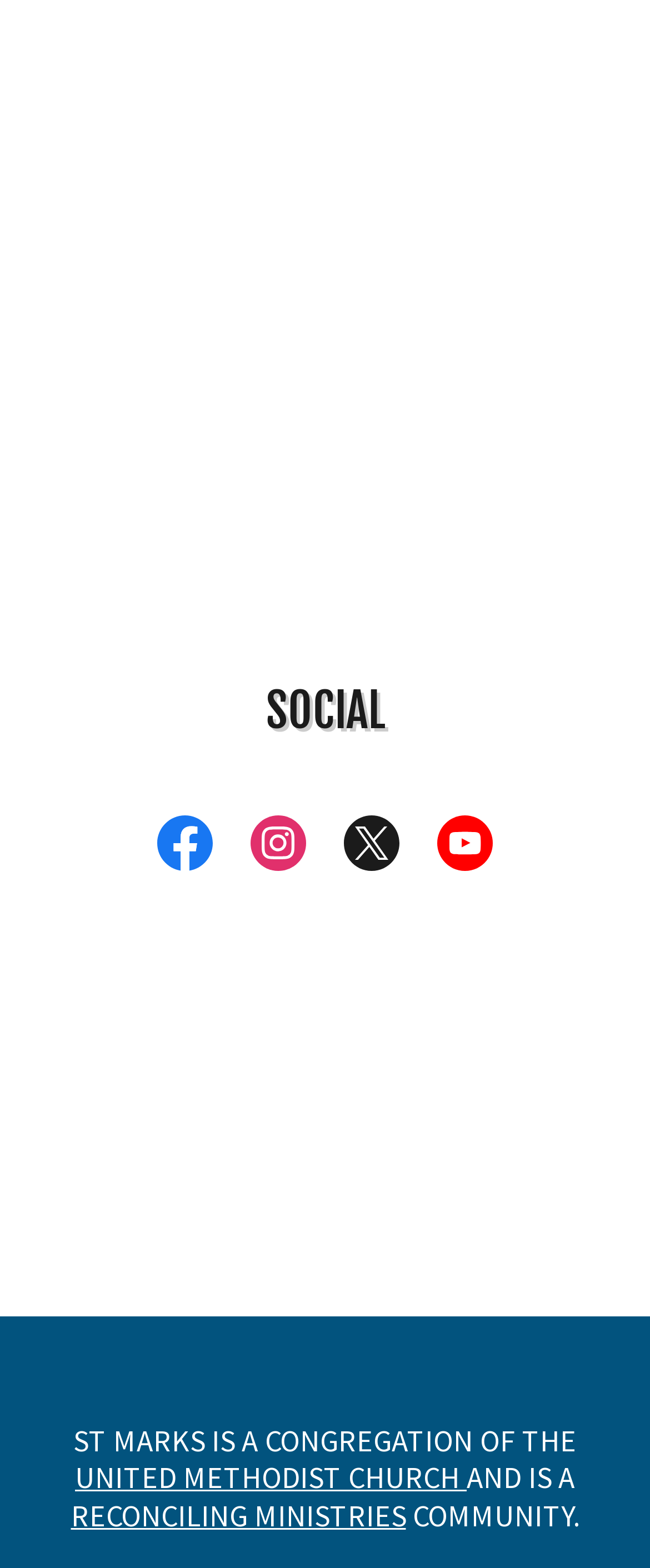Please answer the following question using a single word or phrase: 
How many links are there below the social media links?

2